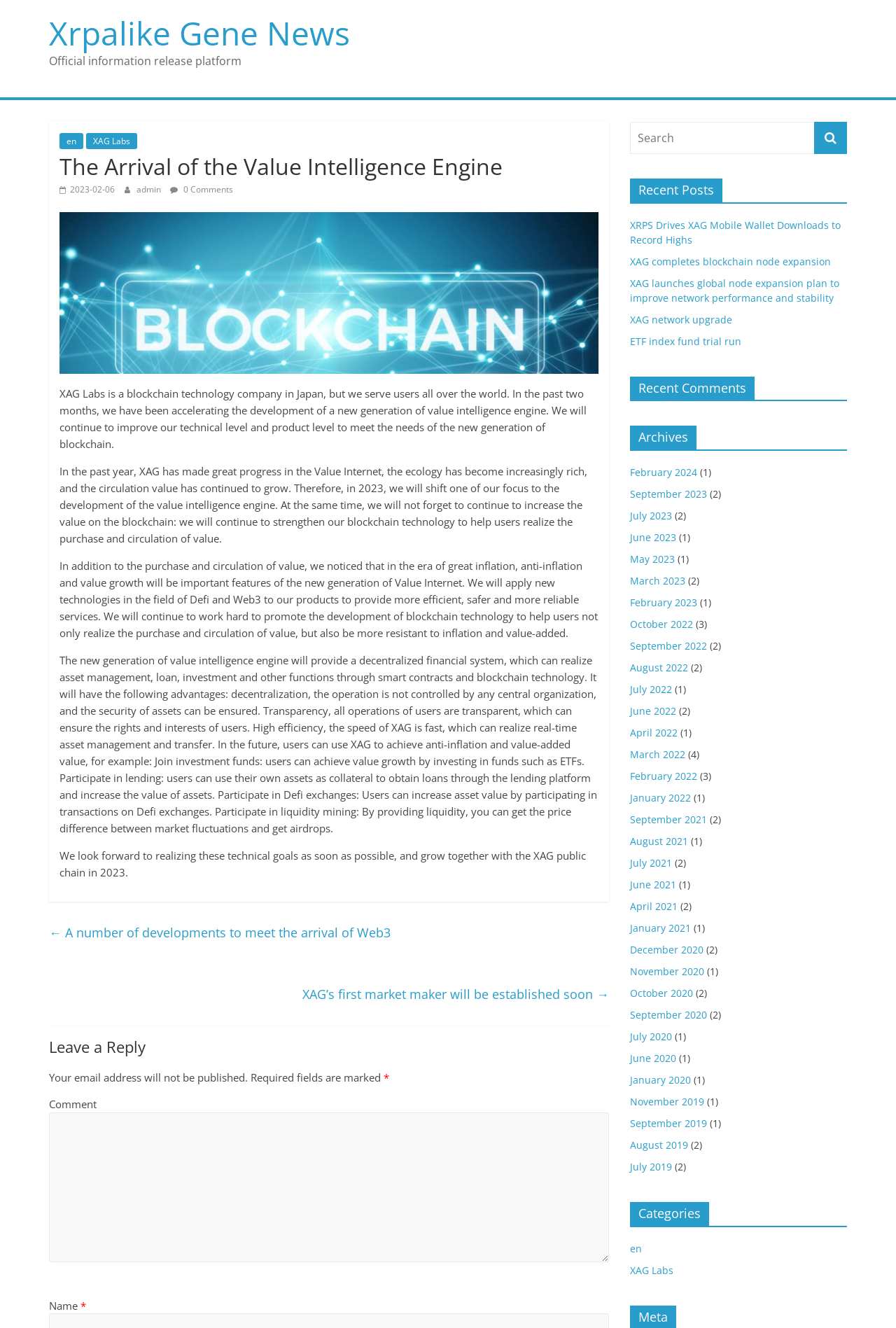Please specify the bounding box coordinates in the format (top-left x, top-left y, bottom-right x, bottom-right y), with values ranging from 0 to 1. Identify the bounding box for the UI component described as follows: en

[0.066, 0.1, 0.093, 0.112]